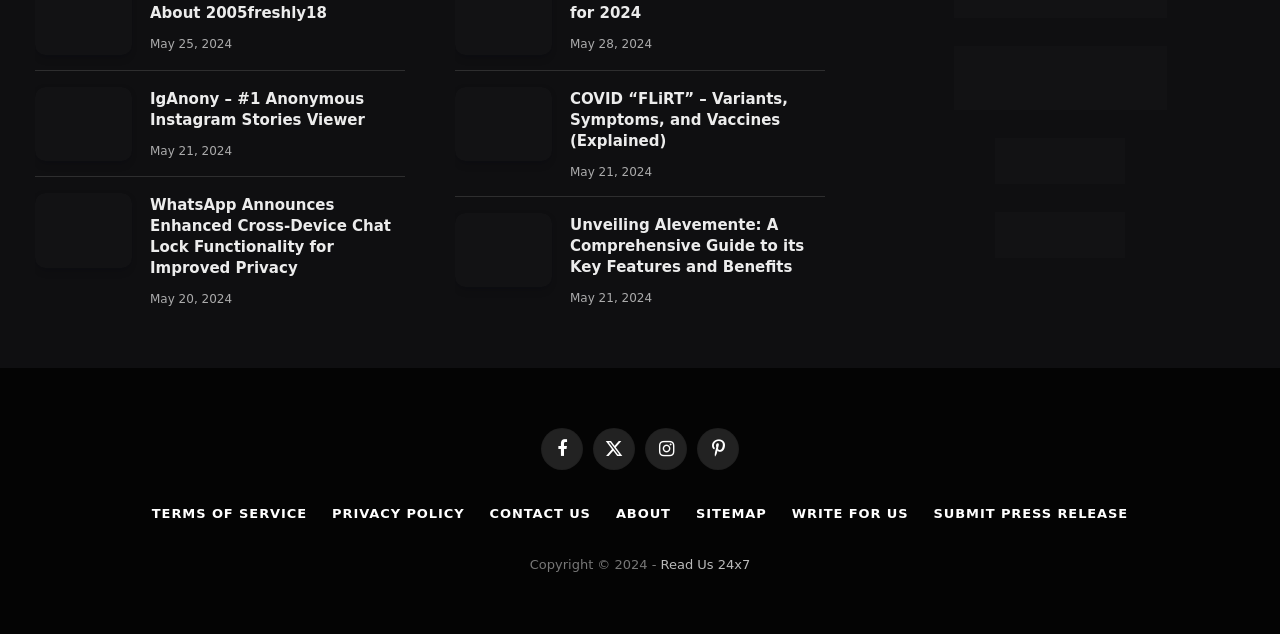Give a one-word or one-phrase response to the question:
How many articles are on this webpage?

4